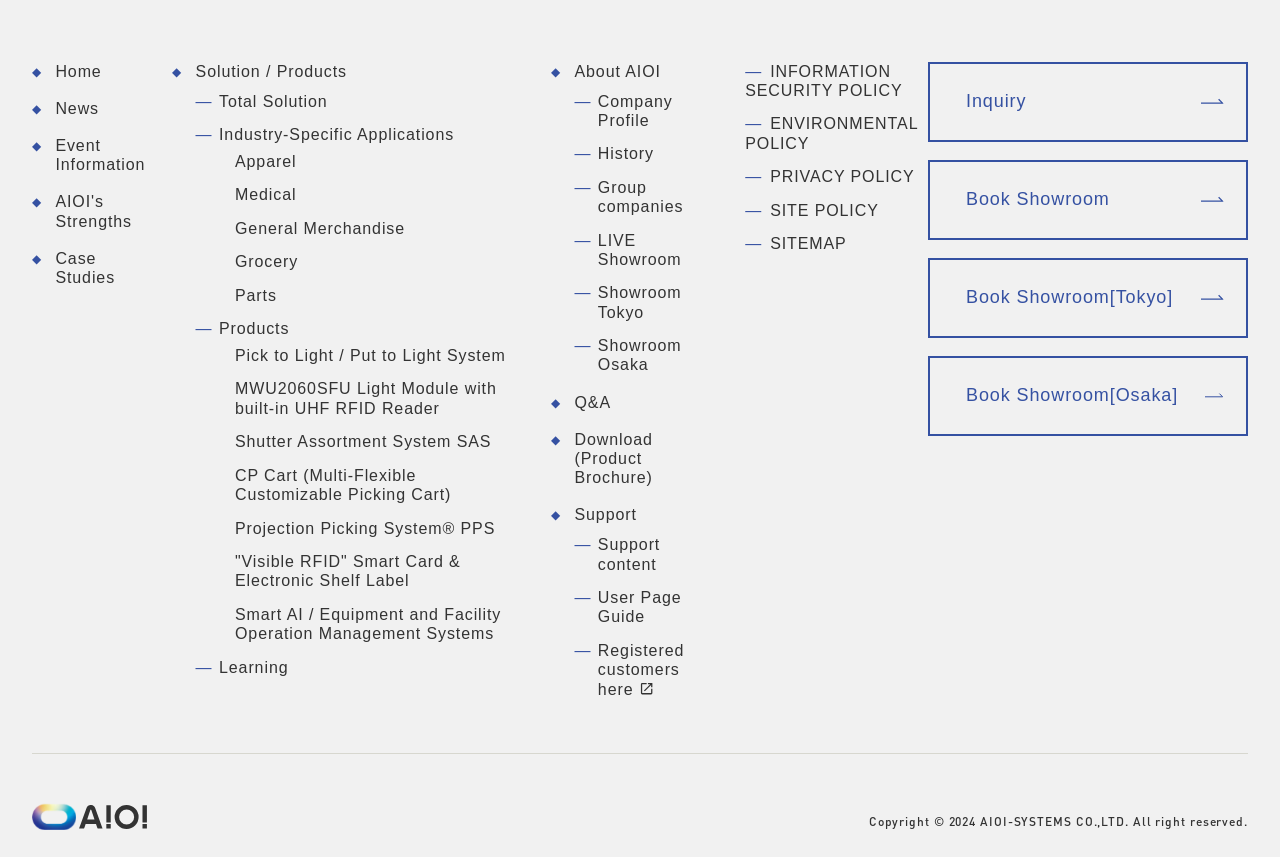Locate the UI element that matches the description Projection Picking System® PPS in the webpage screenshot. Return the bounding box coordinates in the format (top-left x, top-left y, bottom-right x, bottom-right y), with values ranging from 0 to 1.

[0.184, 0.606, 0.387, 0.626]